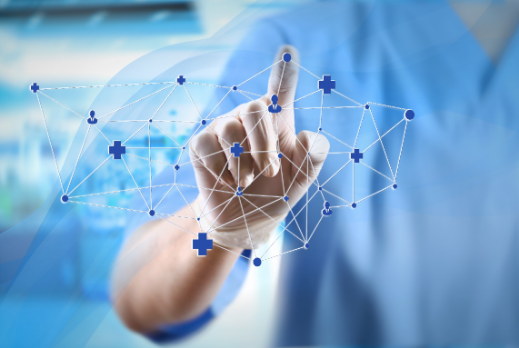What is the background of the image?
Based on the image, give a one-word or short phrase answer.

Blurred clinical setting